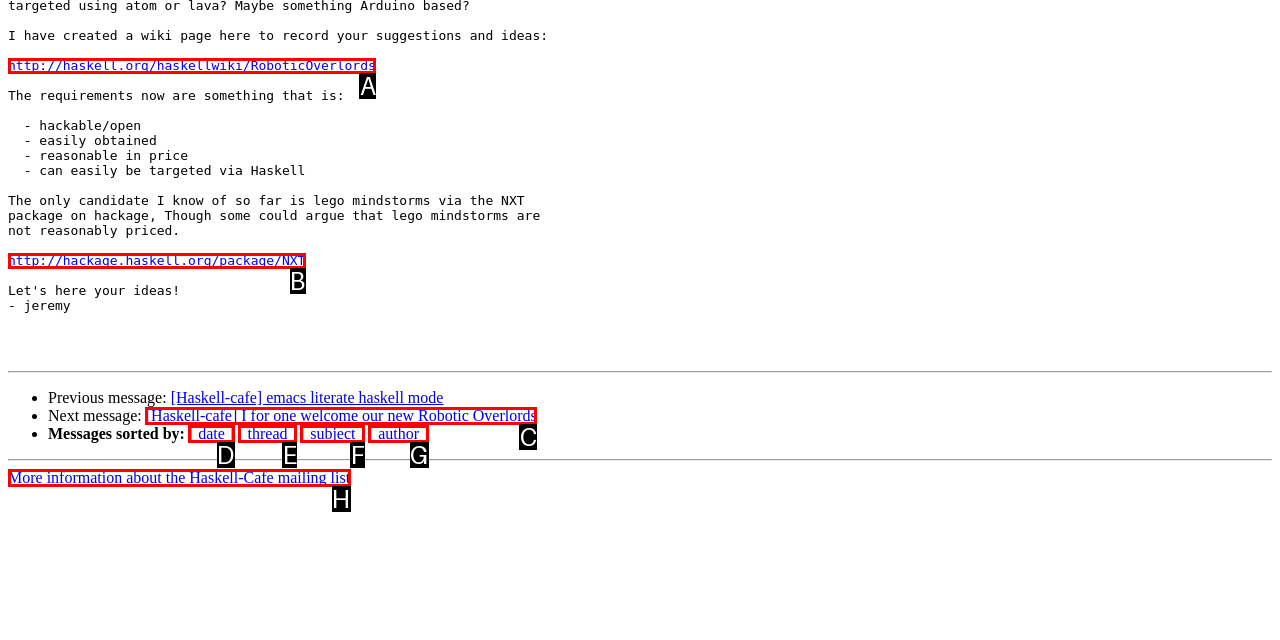Given the description: [ date ], identify the matching option. Answer with the corresponding letter.

D